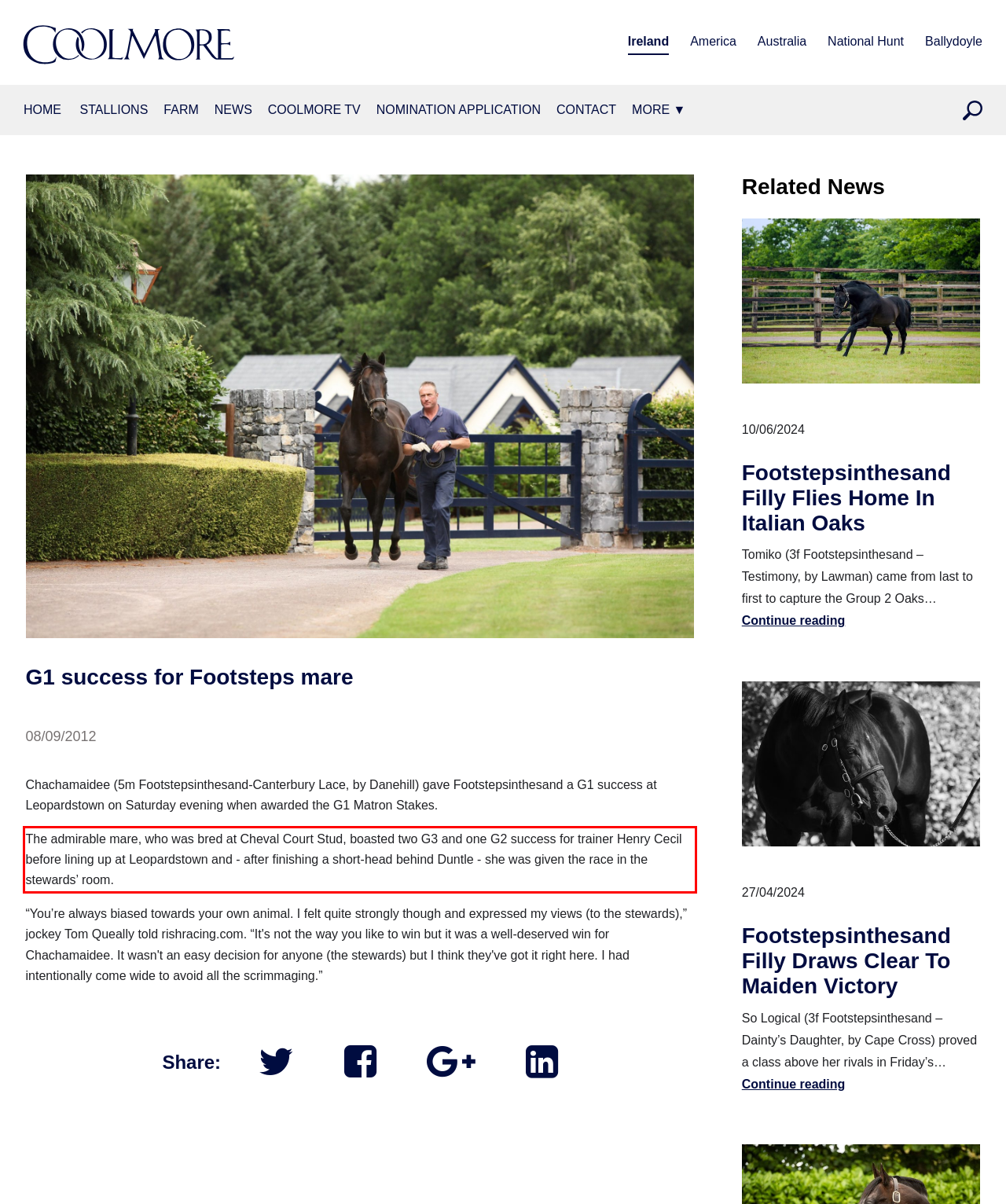Please identify and extract the text from the UI element that is surrounded by a red bounding box in the provided webpage screenshot.

The admirable mare, who was bred at Cheval Court Stud, boasted two G3 and one G2 success for trainer Henry Cecil before lining up at Leopardstown and - after finishing a short-head behind Duntle - she was given the race in the stewards’ room.